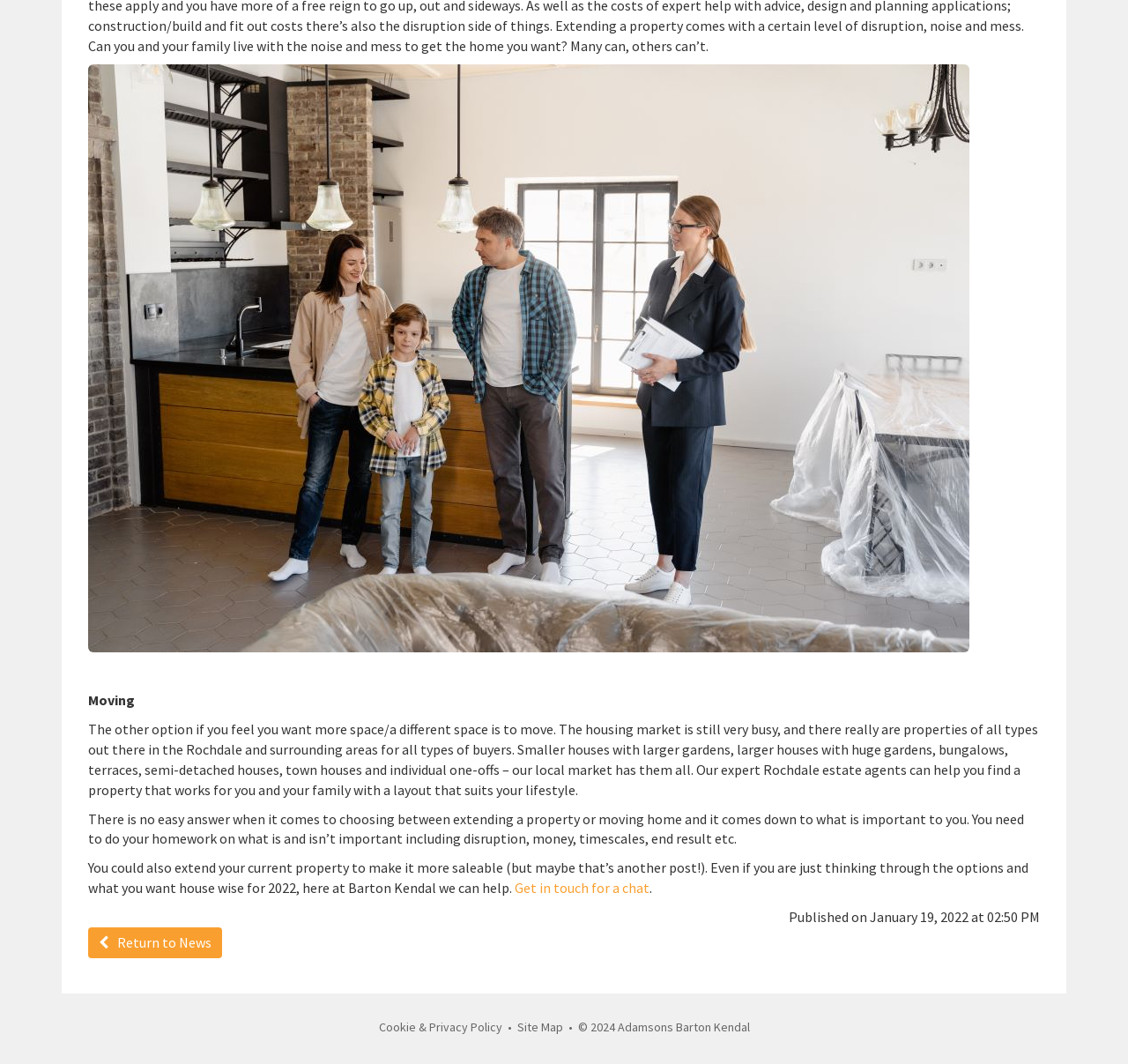Identify the bounding box for the element characterized by the following description: "Return to News".

[0.078, 0.871, 0.197, 0.9]